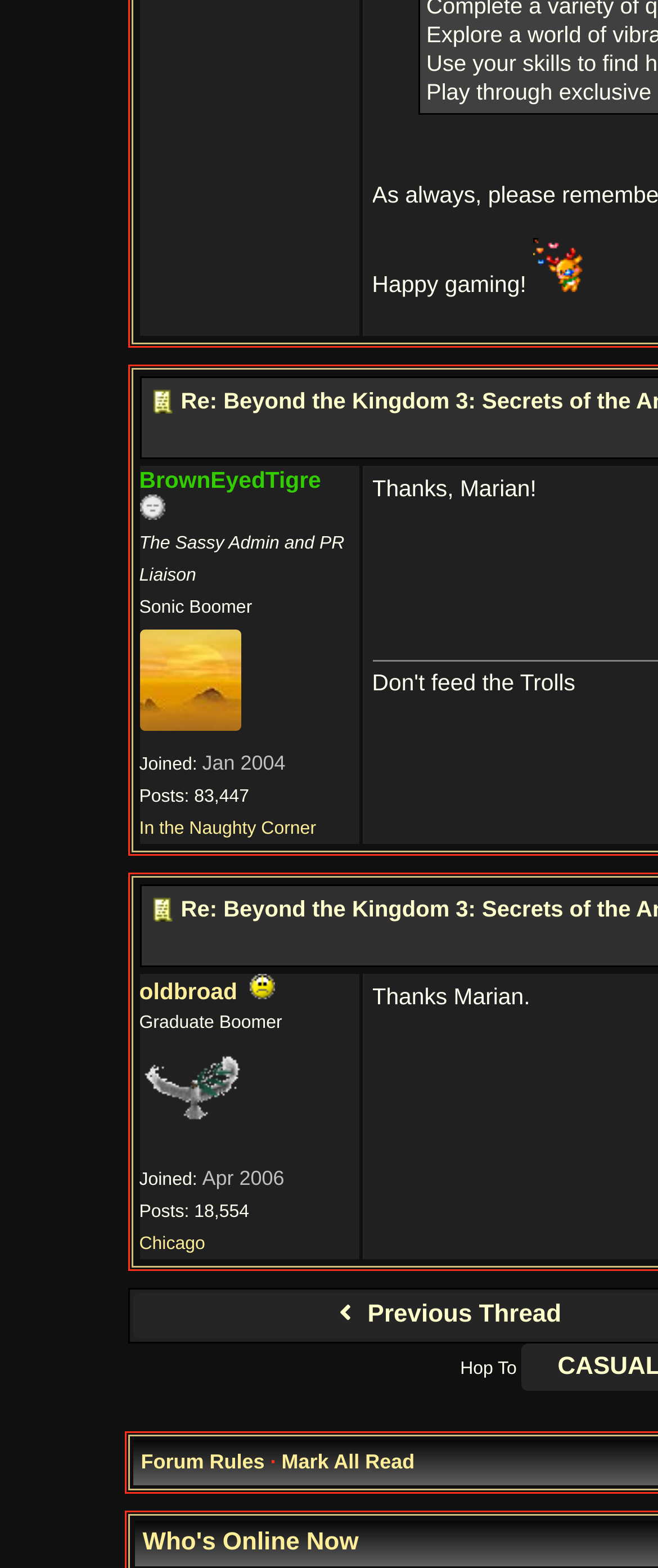Specify the bounding box coordinates of the element's area that should be clicked to execute the given instruction: "View user profile". The coordinates should be four float numbers between 0 and 1, i.e., [left, top, right, bottom].

[0.212, 0.624, 0.361, 0.64]